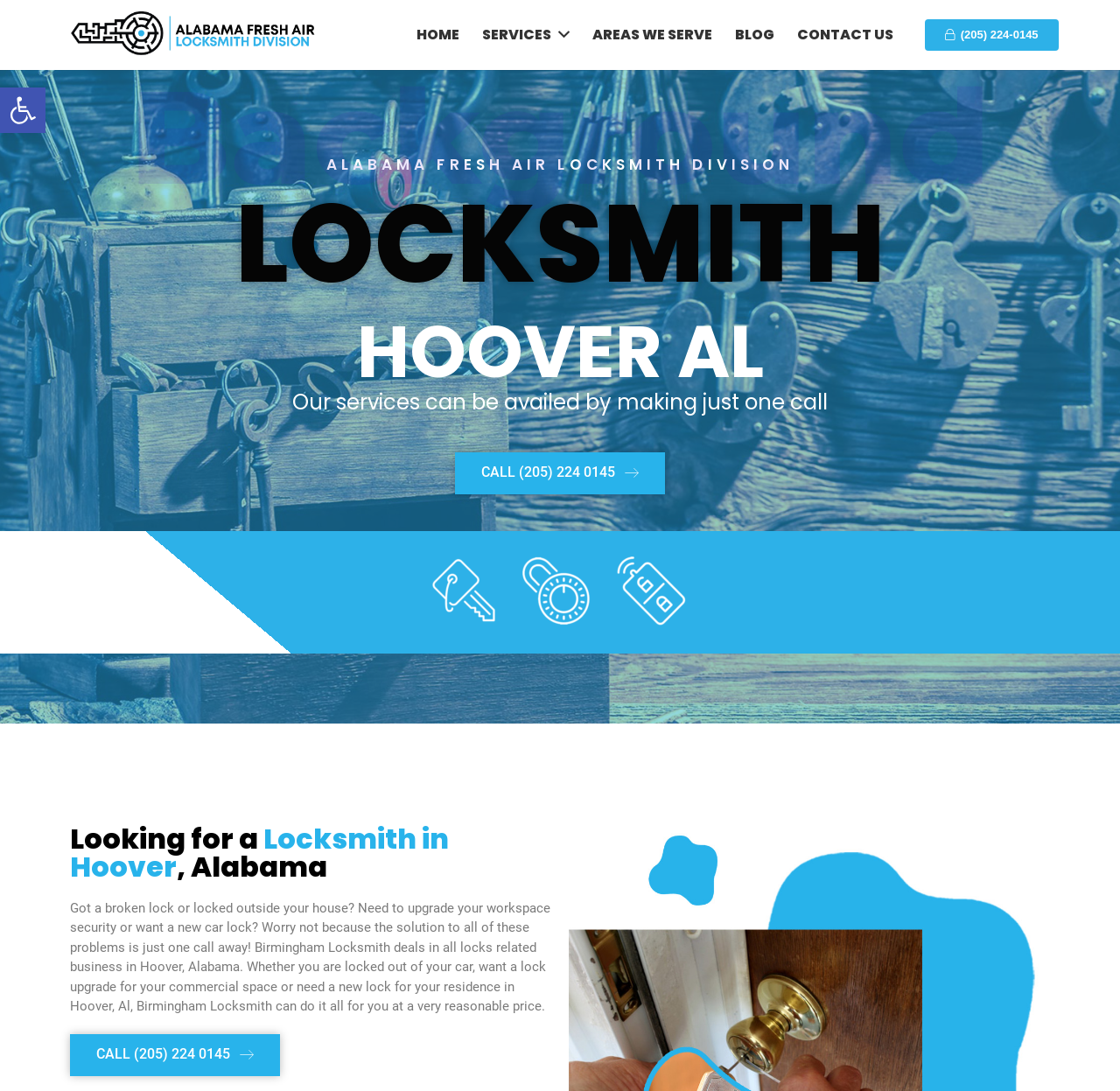Determine the bounding box coordinates of the section to be clicked to follow the instruction: "Learn more about locksmith services". The coordinates should be given as four float numbers between 0 and 1, formatted as [left, top, right, bottom].

[0.055, 0.002, 0.292, 0.062]